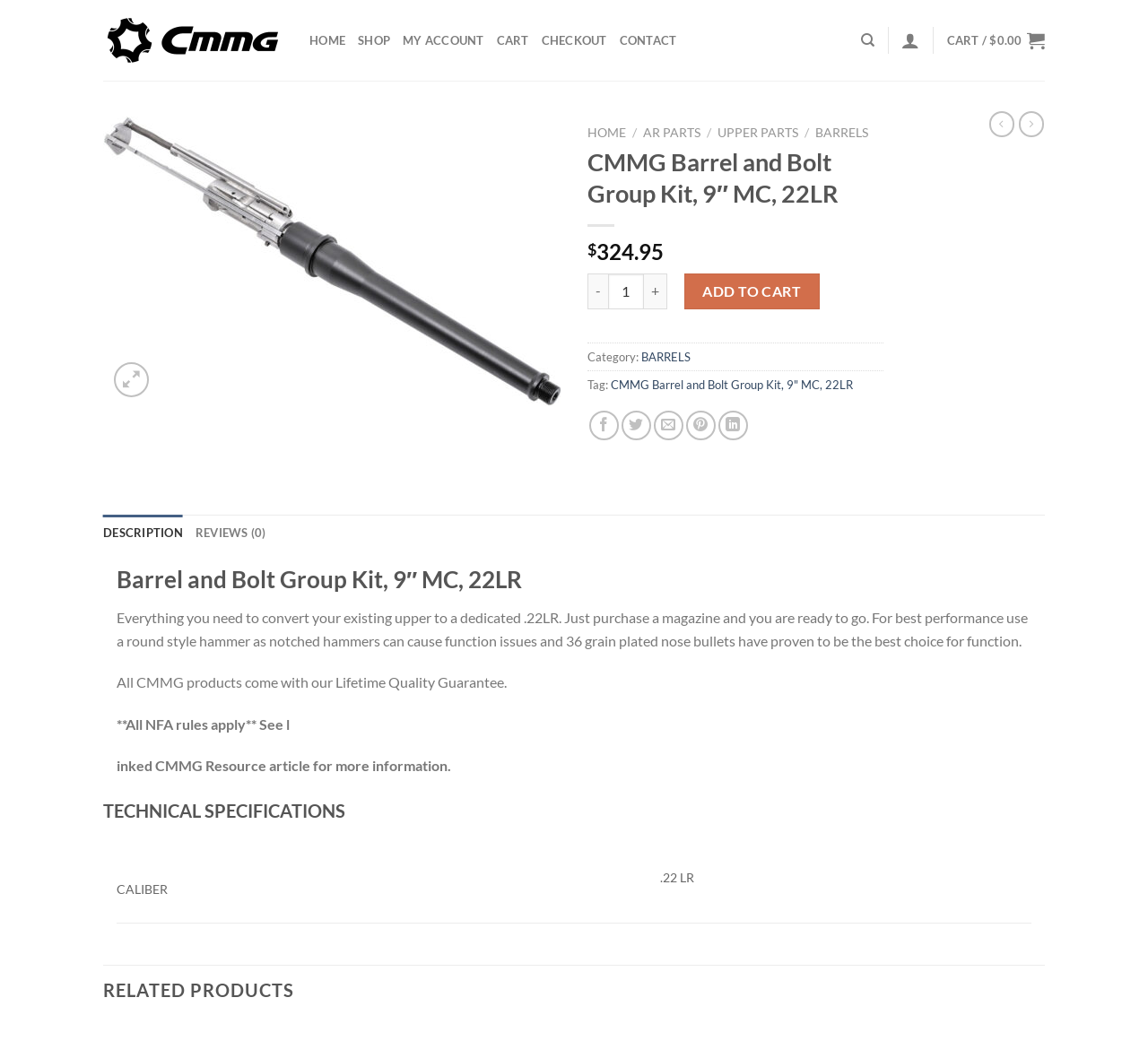Please extract the primary headline from the webpage.

CMMG Barrel and Bolt Group Kit, 9″ MC, 22LR